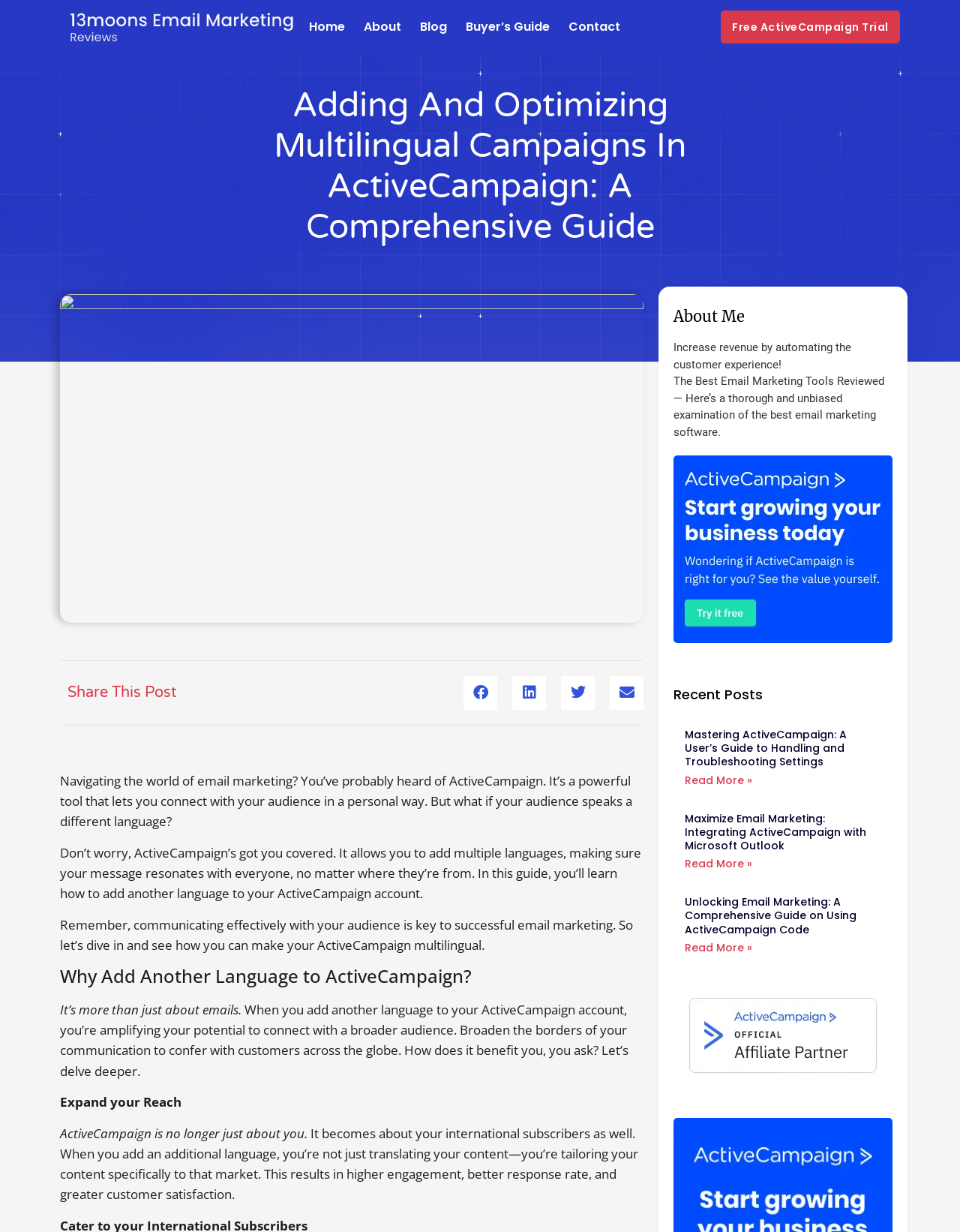What is the purpose of adding another language to ActiveCampaign?
Please craft a detailed and exhaustive response to the question.

The webpage explains that adding another language to ActiveCampaign allows users to connect with a broader audience, specifically international subscribers, and tailor their content to that market, resulting in higher engagement and customer satisfaction.